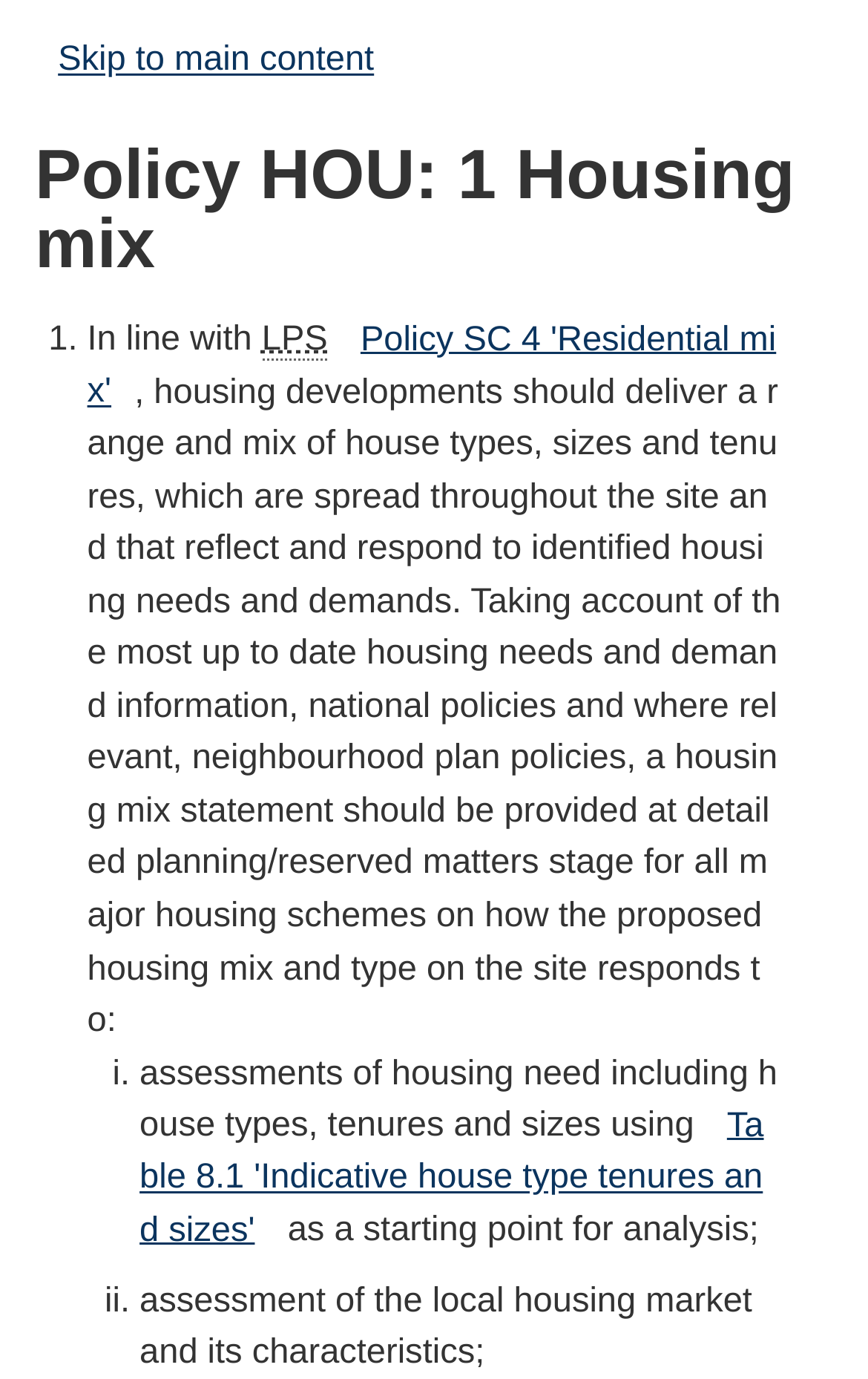What should housing developments deliver?
Based on the image content, provide your answer in one word or a short phrase.

A range and mix of house types